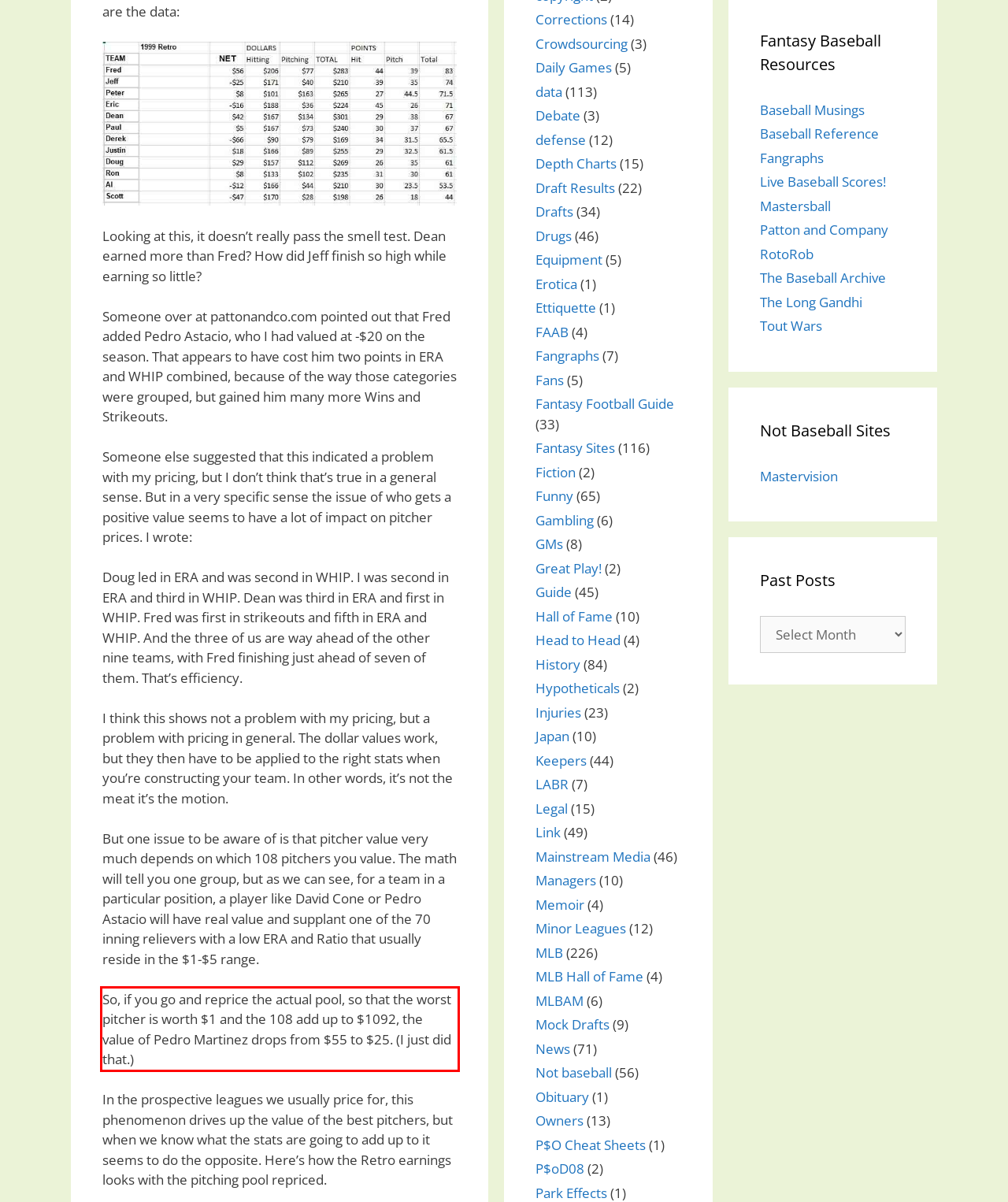Review the webpage screenshot provided, and perform OCR to extract the text from the red bounding box.

So, if you go and reprice the actual pool, so that the worst pitcher is worth $1 and the 108 add up to $1092, the value of Pedro Martinez drops from $55 to $25. (I just did that.)